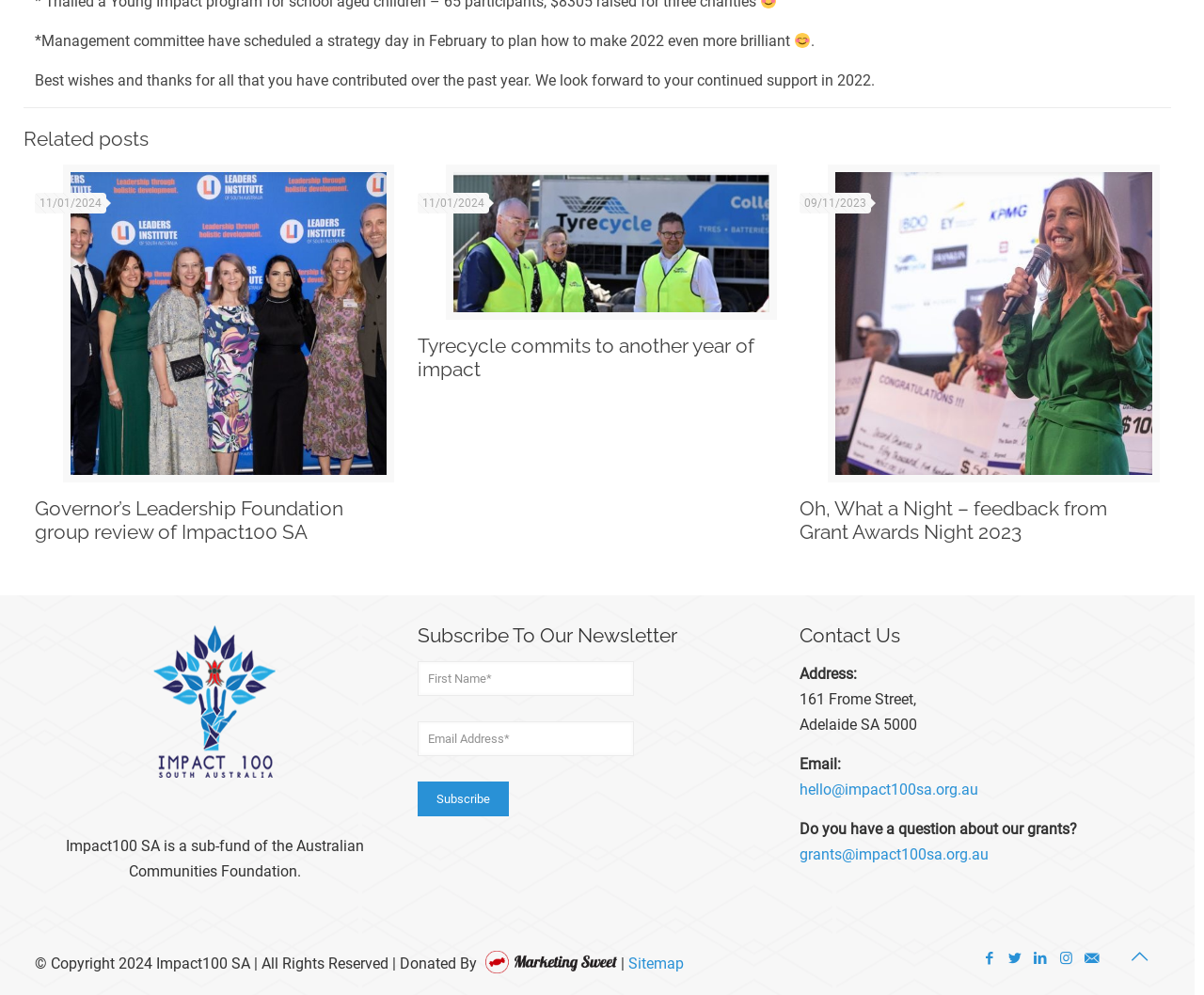Locate the bounding box coordinates of the element's region that should be clicked to carry out the following instruction: "Contact Impact100 SA via email". The coordinates need to be four float numbers between 0 and 1, i.e., [left, top, right, bottom].

[0.664, 0.784, 0.813, 0.802]